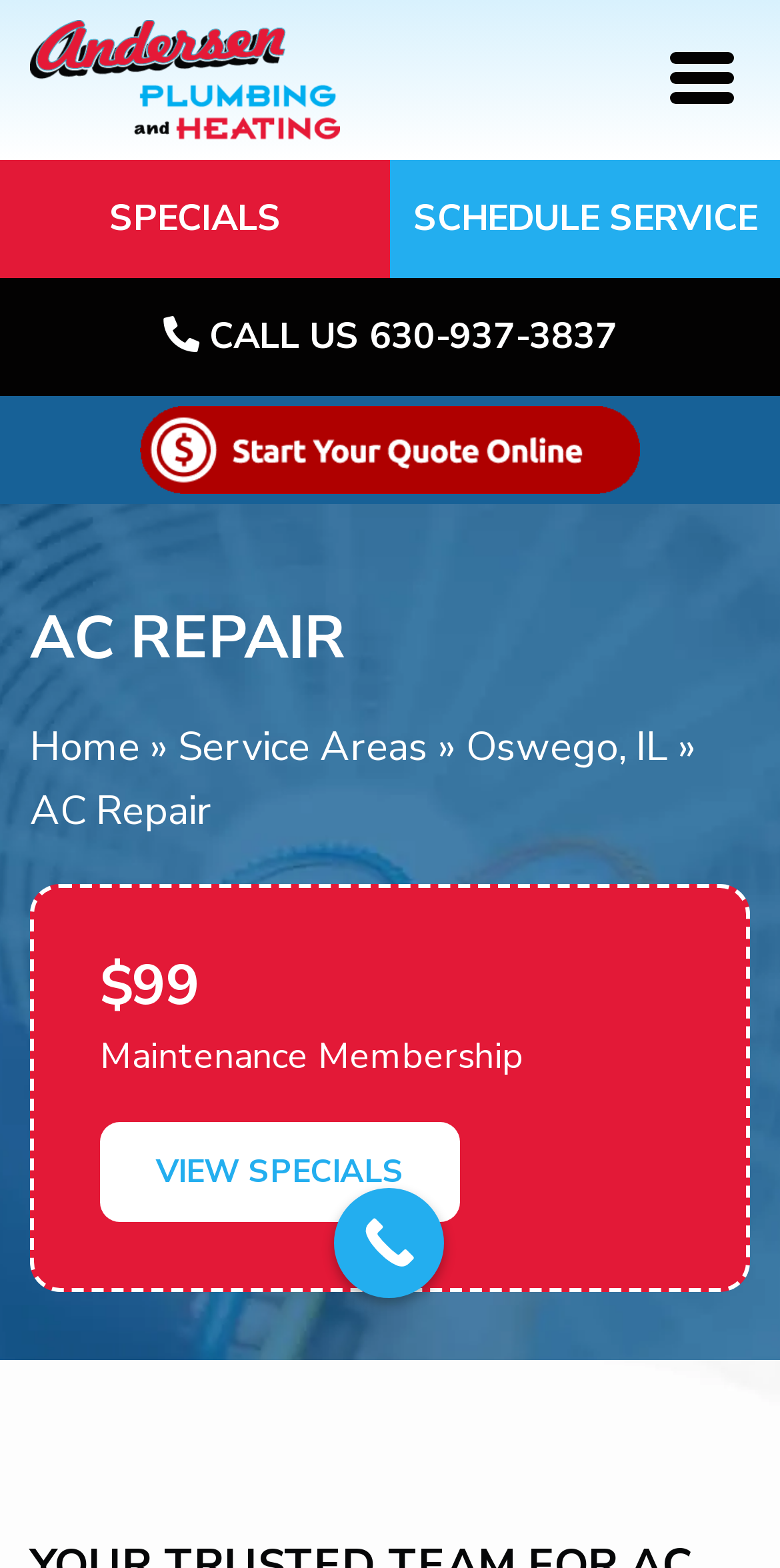What is the name of the company providing AC repair services?
Look at the webpage screenshot and answer the question with a detailed explanation.

I found the company name by looking at the link element with the text 'Andersen Plumbing and Heating logo' which is located at the top left of the webpage.